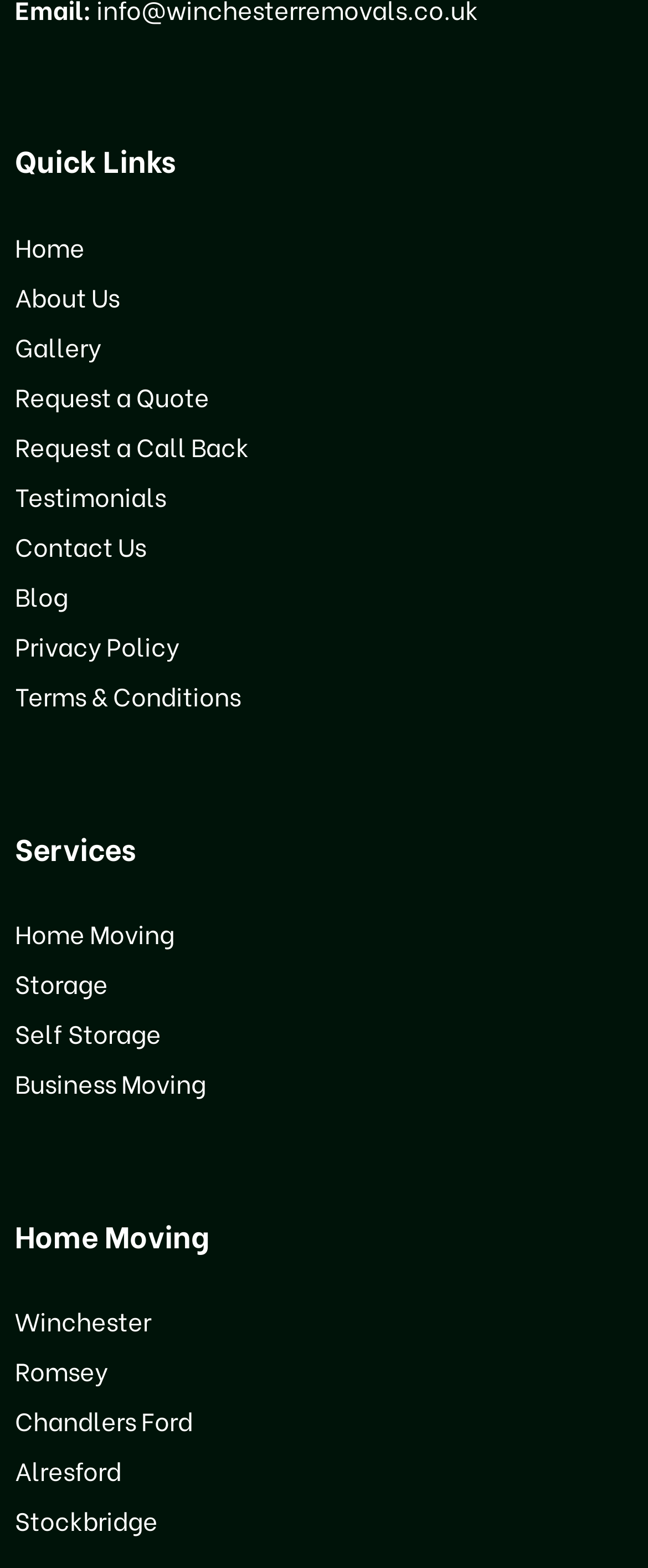Identify the bounding box coordinates for the UI element described as: "Request a Call Back".

[0.023, 0.268, 0.912, 0.3]